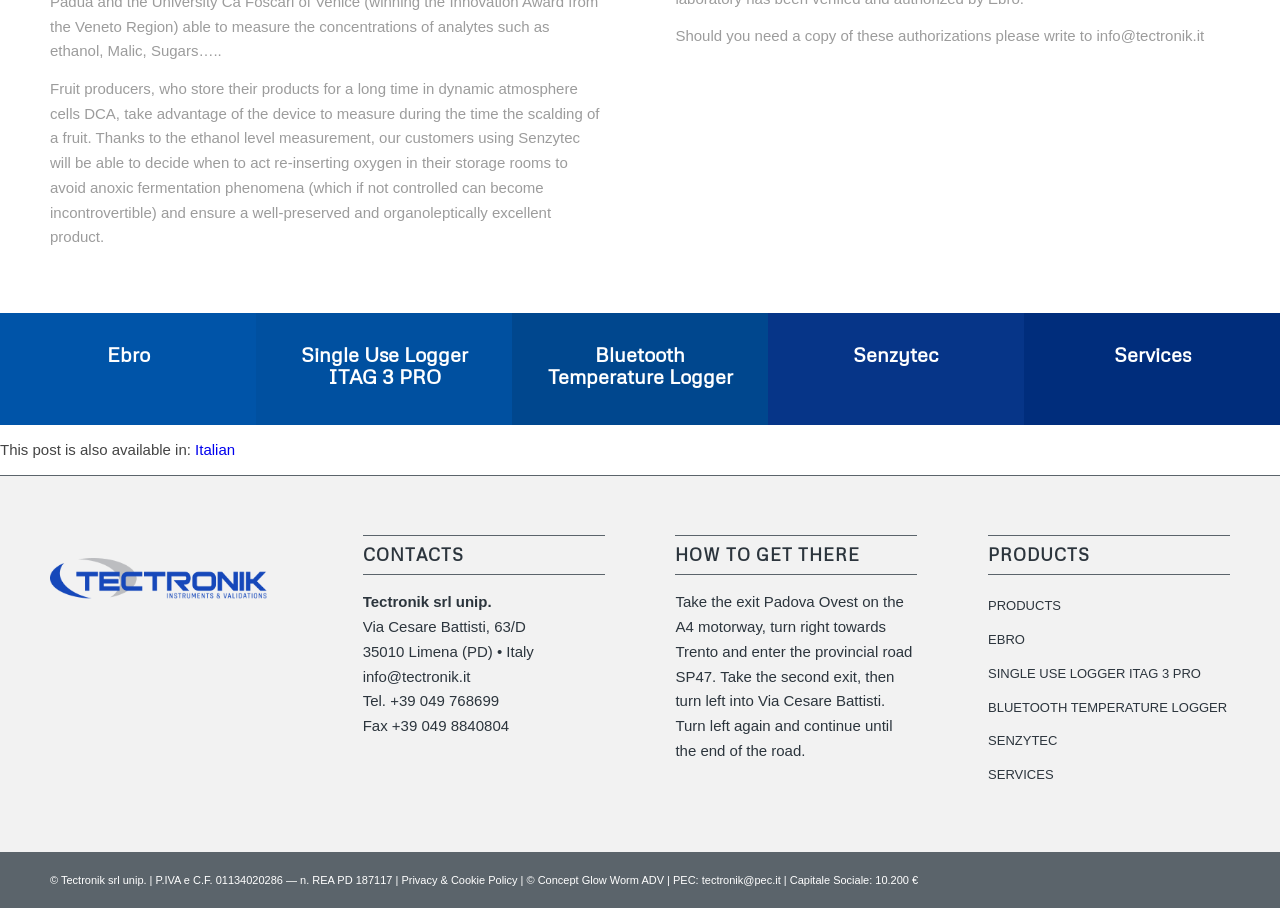How to get to Tectronik's location?
Answer the question based on the image using a single word or a brief phrase.

Take exit Padova Ovest on A4 motorway